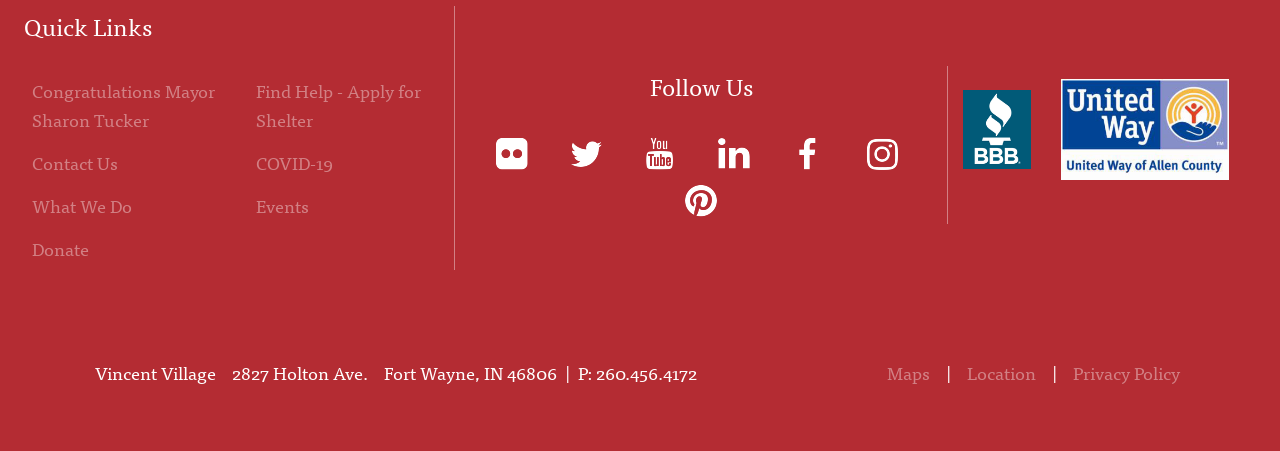Please give a concise answer to this question using a single word or phrase: 
How many social media links are available?

7